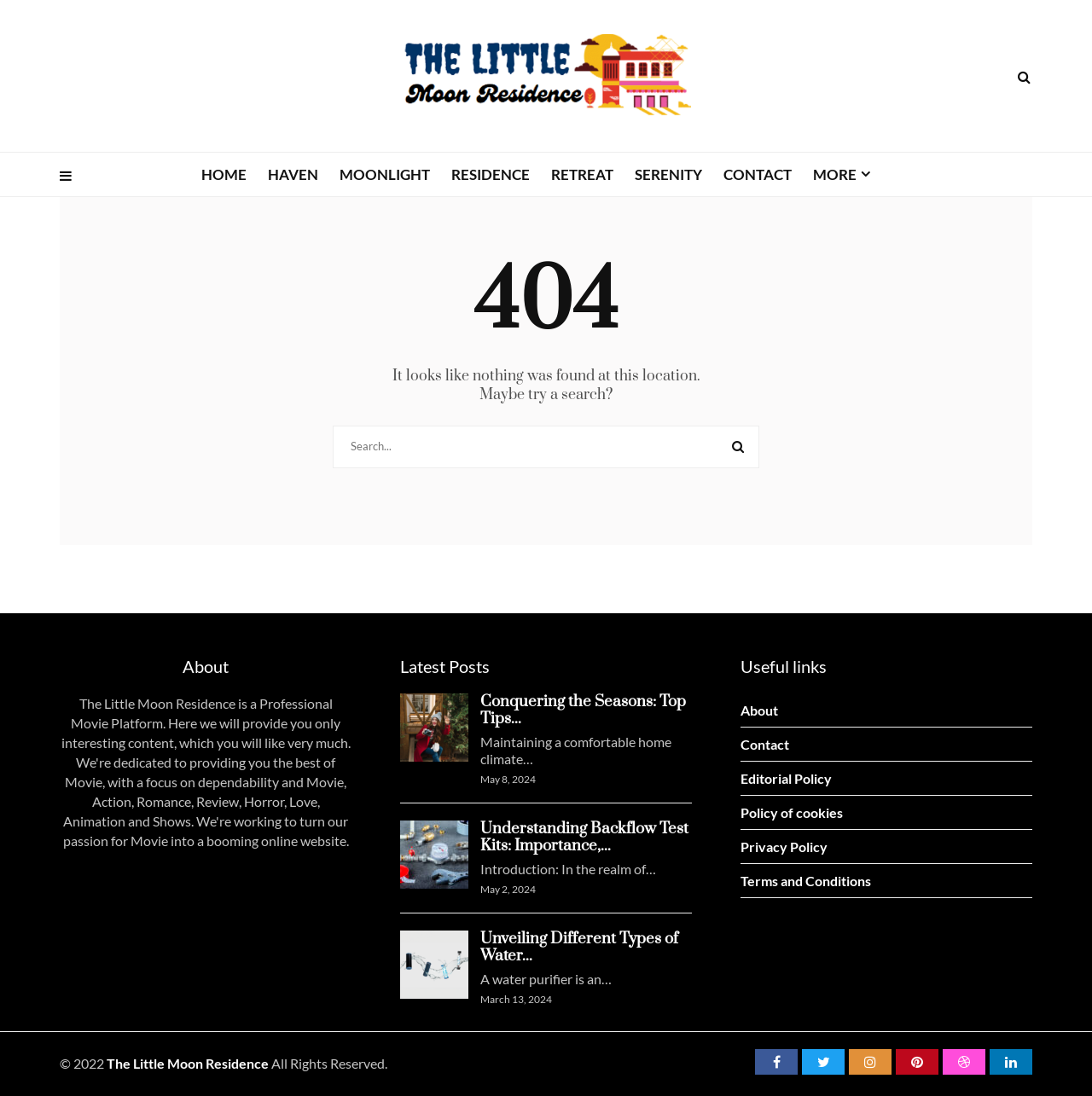Please provide a one-word or phrase answer to the question: 
What is the copyright year?

2022